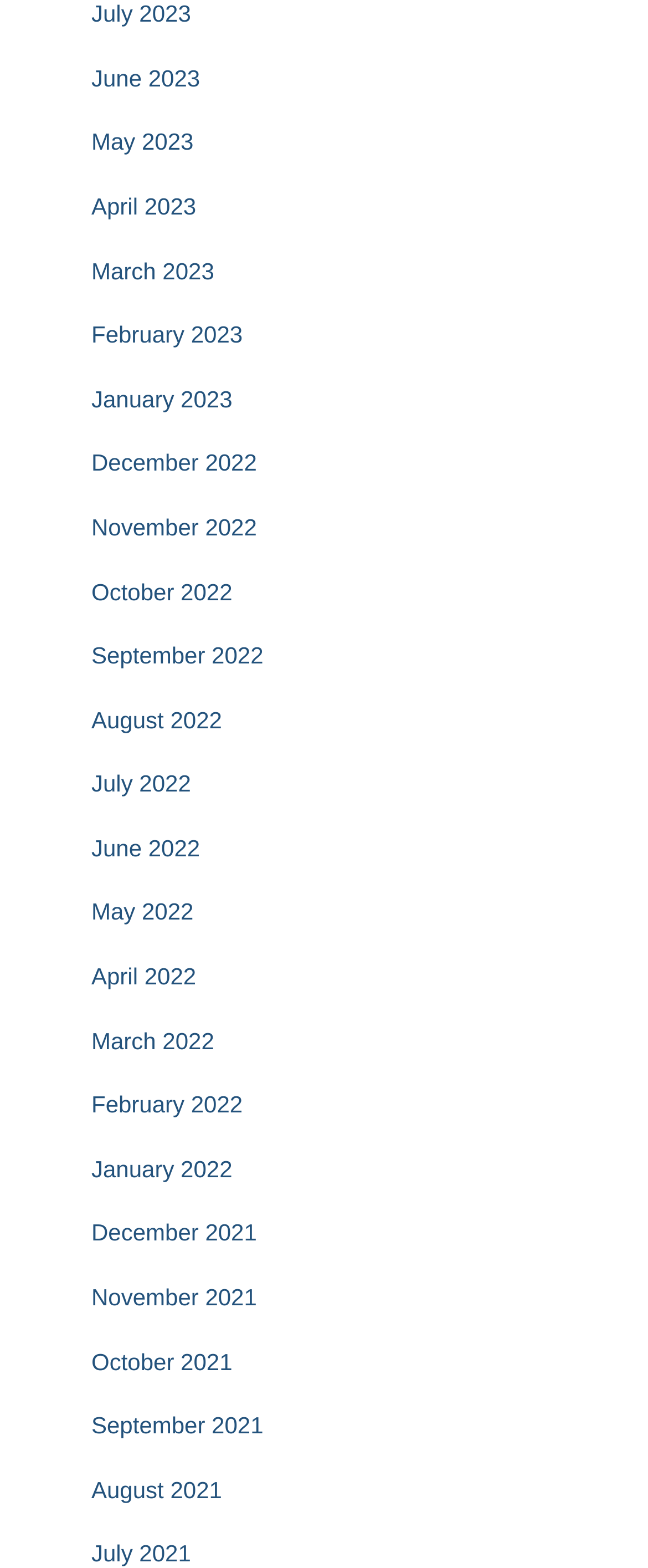How many months are listed in total?
Can you provide an in-depth and detailed response to the question?

I counted the number of links in the list, and there are 24 links, each representing a month from July 2021 to July 2023.